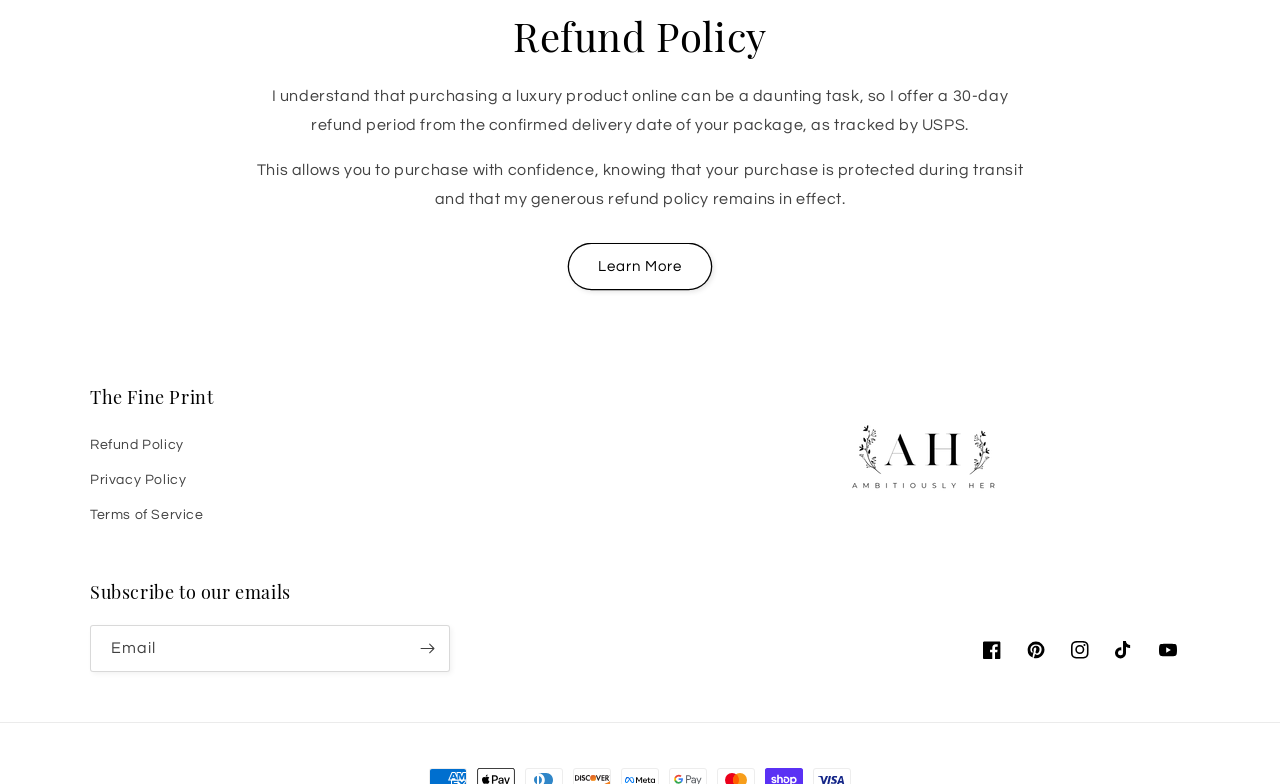Locate the bounding box coordinates of the segment that needs to be clicked to meet this instruction: "Subscribe to emails".

[0.316, 0.797, 0.351, 0.857]